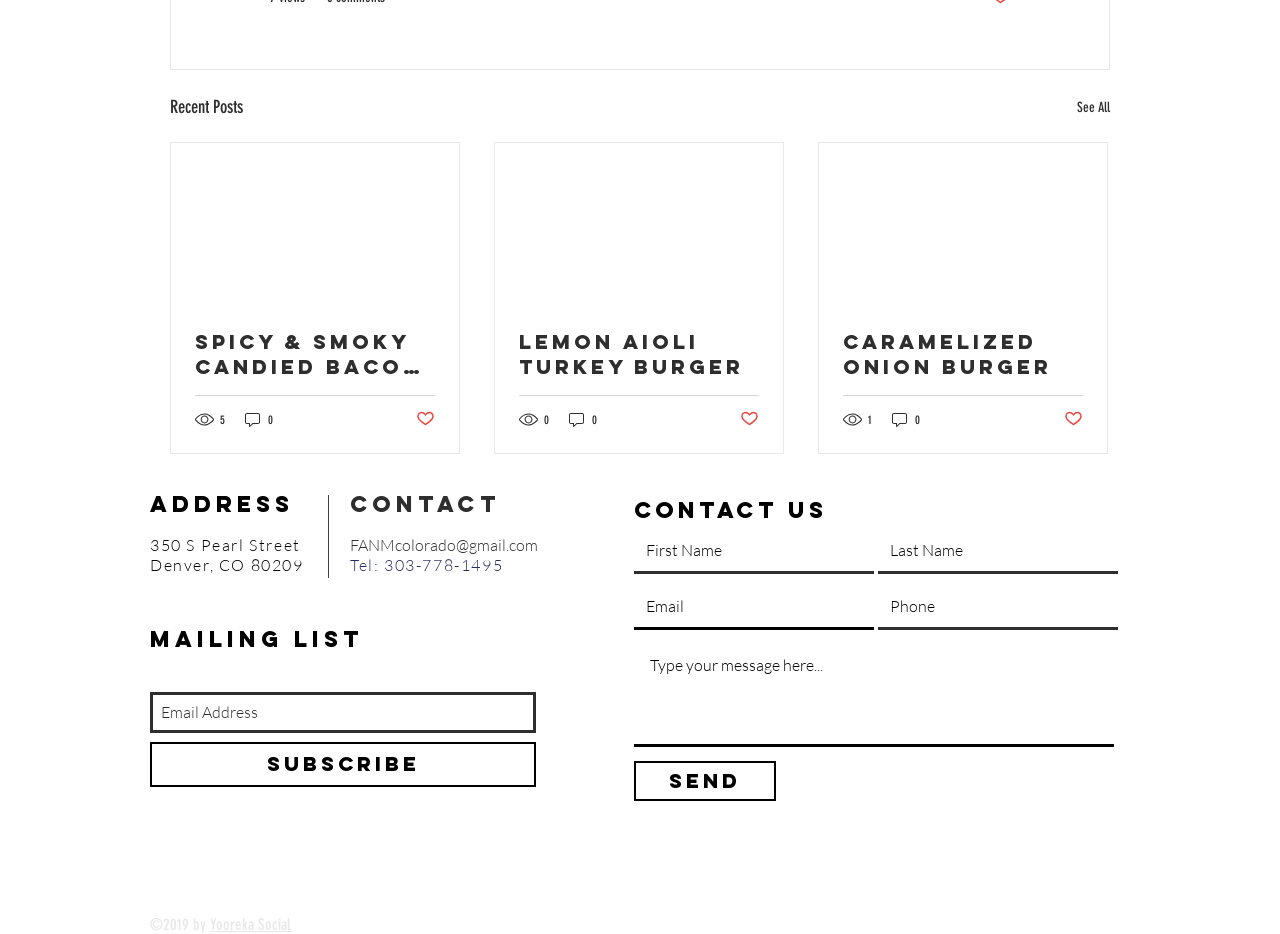Given the webpage screenshot and the description, determine the bounding box coordinates (top-left x, top-left y, bottom-right x, bottom-right y) that define the location of the UI element matching this description: aria-label="First Name" name="first-name" placeholder="First Name"

[0.495, 0.566, 0.683, 0.614]